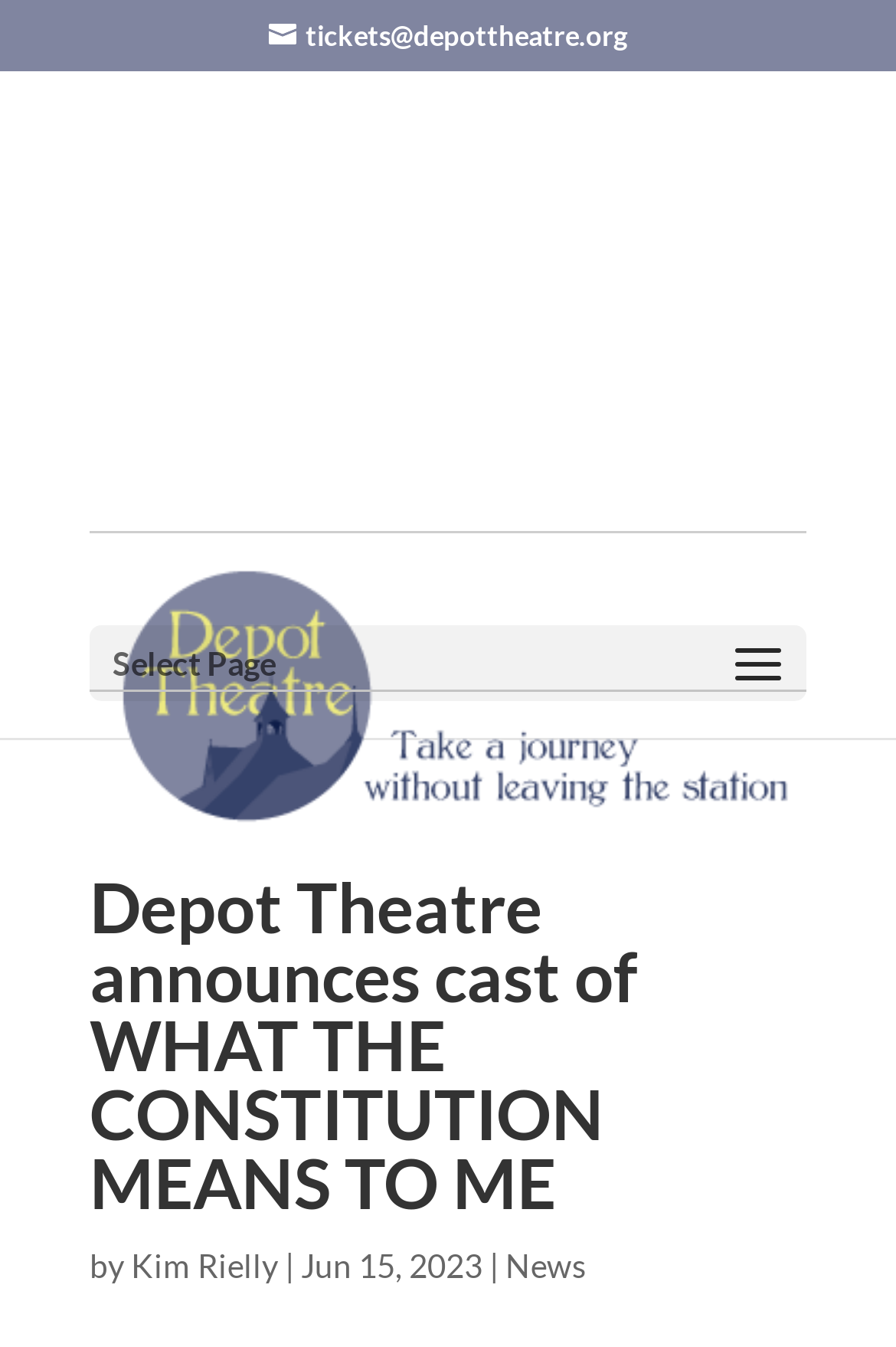Identify and provide the text content of the webpage's primary headline.

Depot Theatre announces cast of WHAT THE CONSTITUTION MEANS TO ME